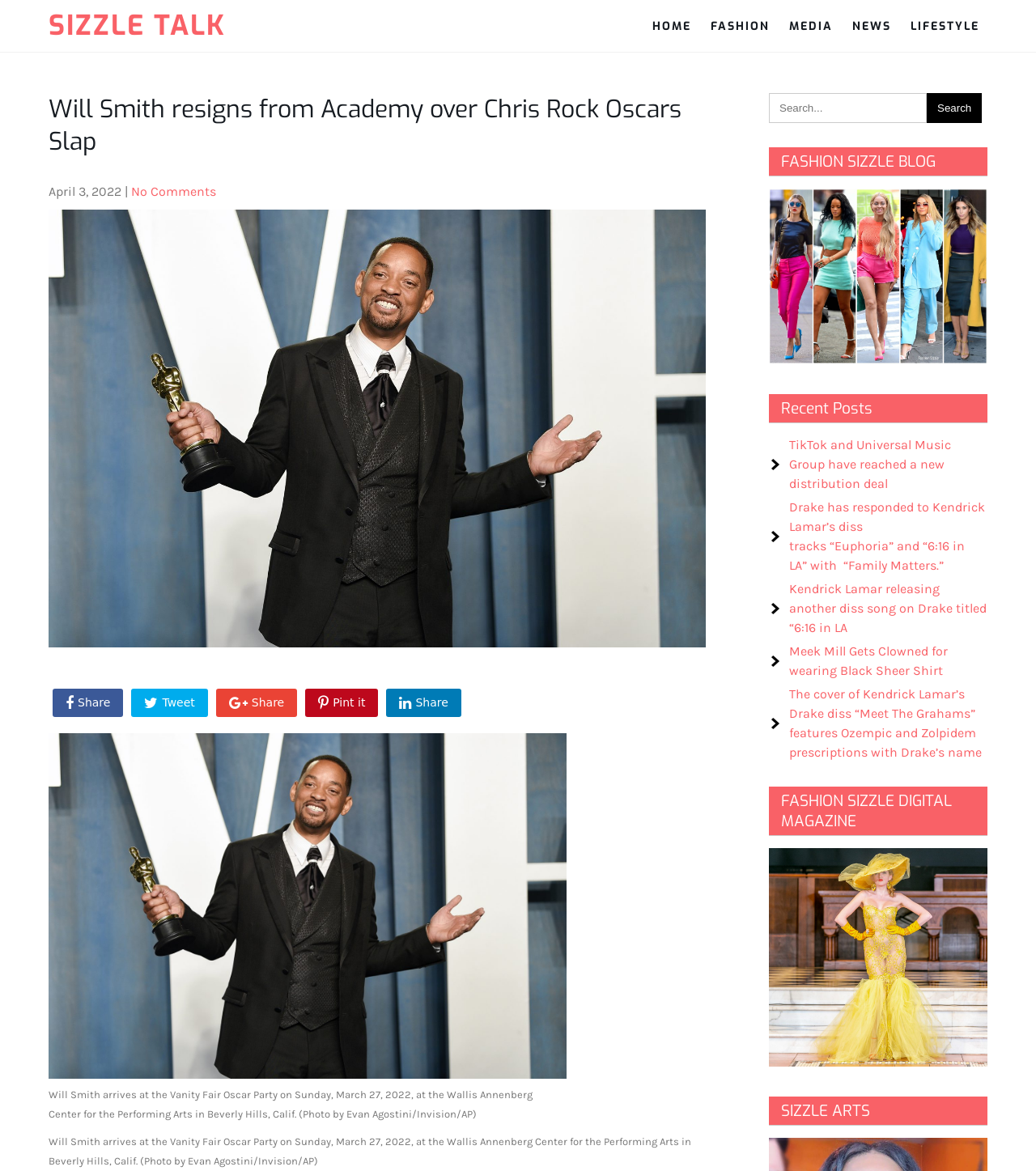Please provide the bounding box coordinates for the element that needs to be clicked to perform the following instruction: "Click on the 'HOME' link". The coordinates should be given as four float numbers between 0 and 1, i.e., [left, top, right, bottom].

[0.622, 0.003, 0.675, 0.041]